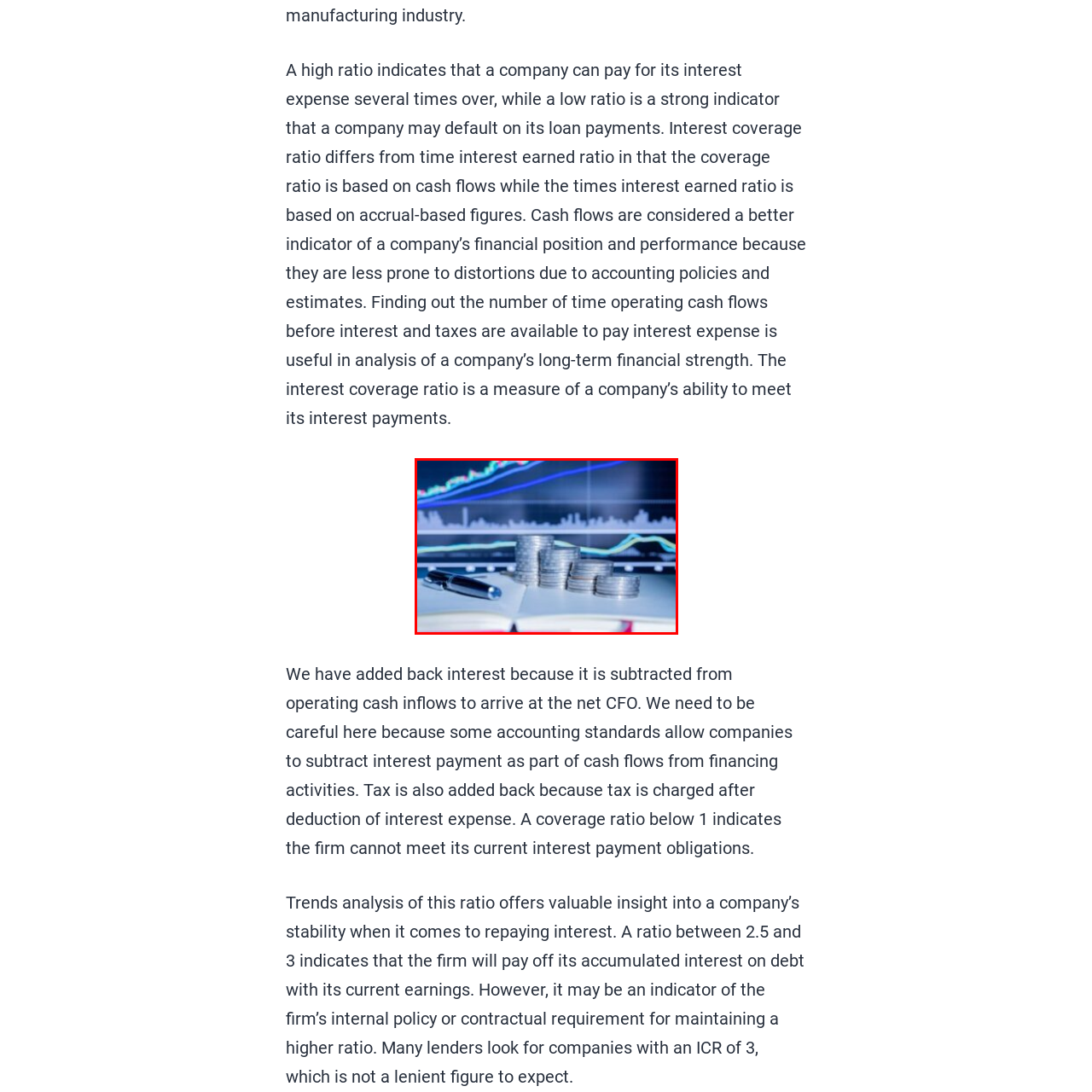Focus on the content within the red box and provide a succinct answer to this question using just one word or phrase: 
What does the graph in the background illustrate?

Financial trends